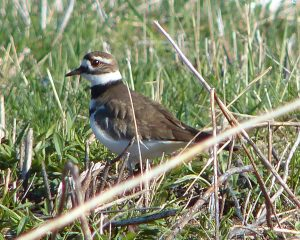What behavior does the Killdeer use to distract predators?
Please use the visual content to give a single word or phrase answer.

Broken-wing display